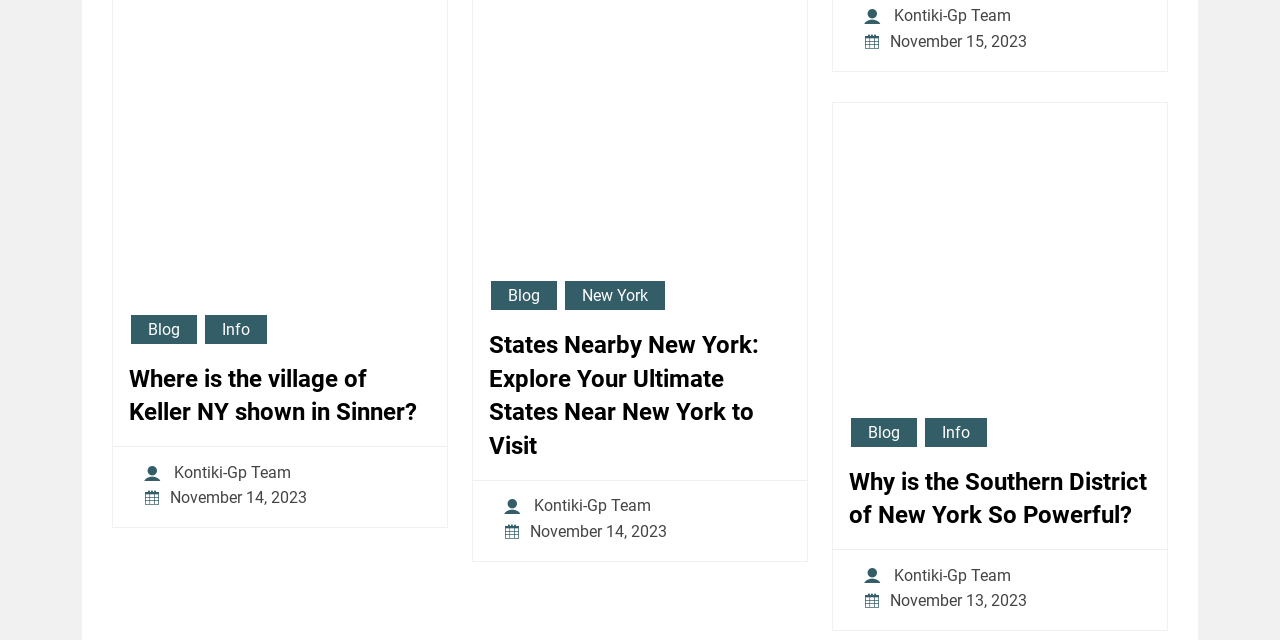Using the provided element description "Blog", determine the bounding box coordinates of the UI element.

[0.382, 0.436, 0.437, 0.488]